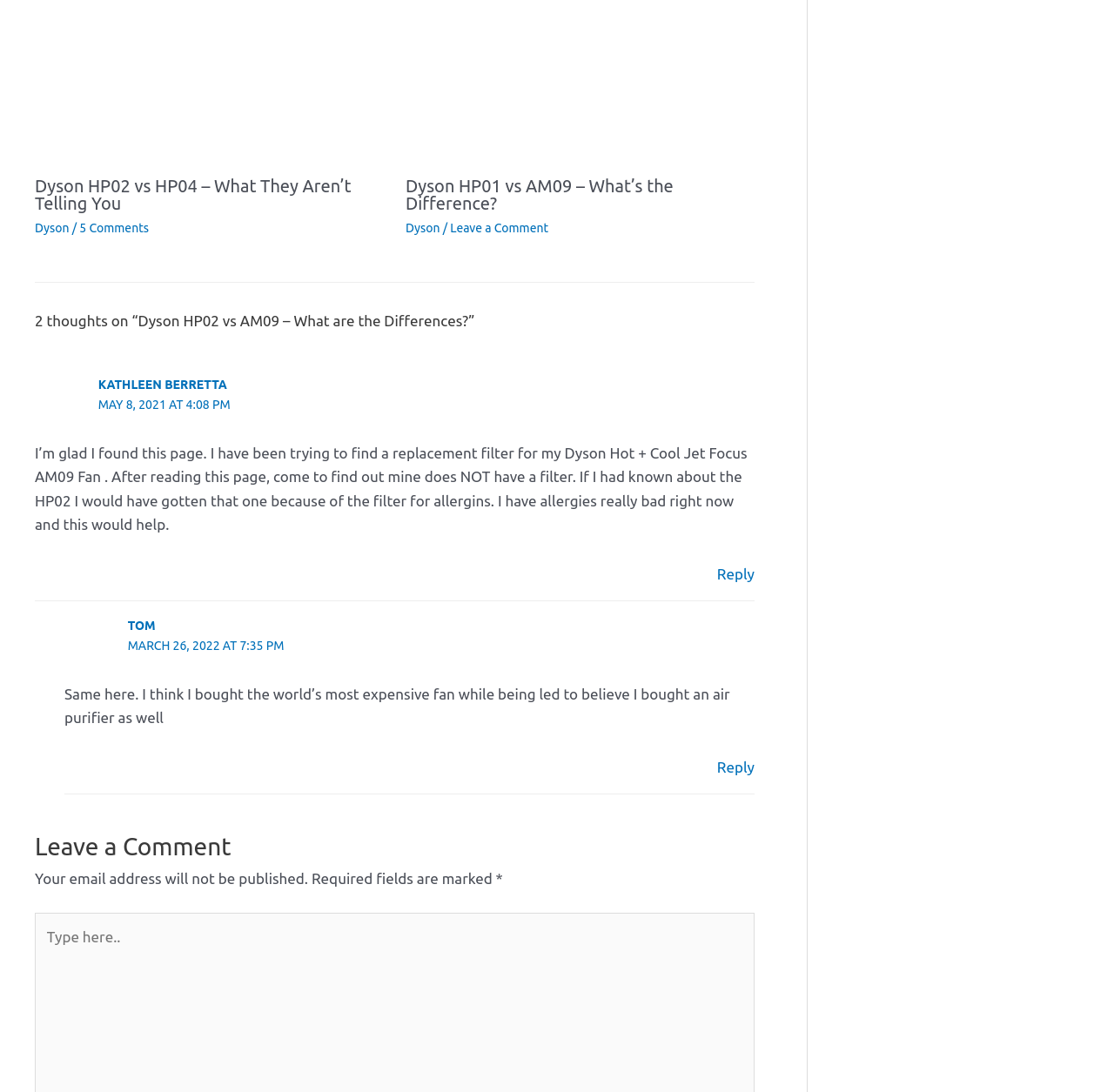What is the title of the first comparison?
Please provide a comprehensive answer based on the details in the screenshot.

The first comparison is mentioned in the link with the text 'A side-by-side comparison of Dyson HP02 versus Dyson HP04.' which is located at the top of the webpage.